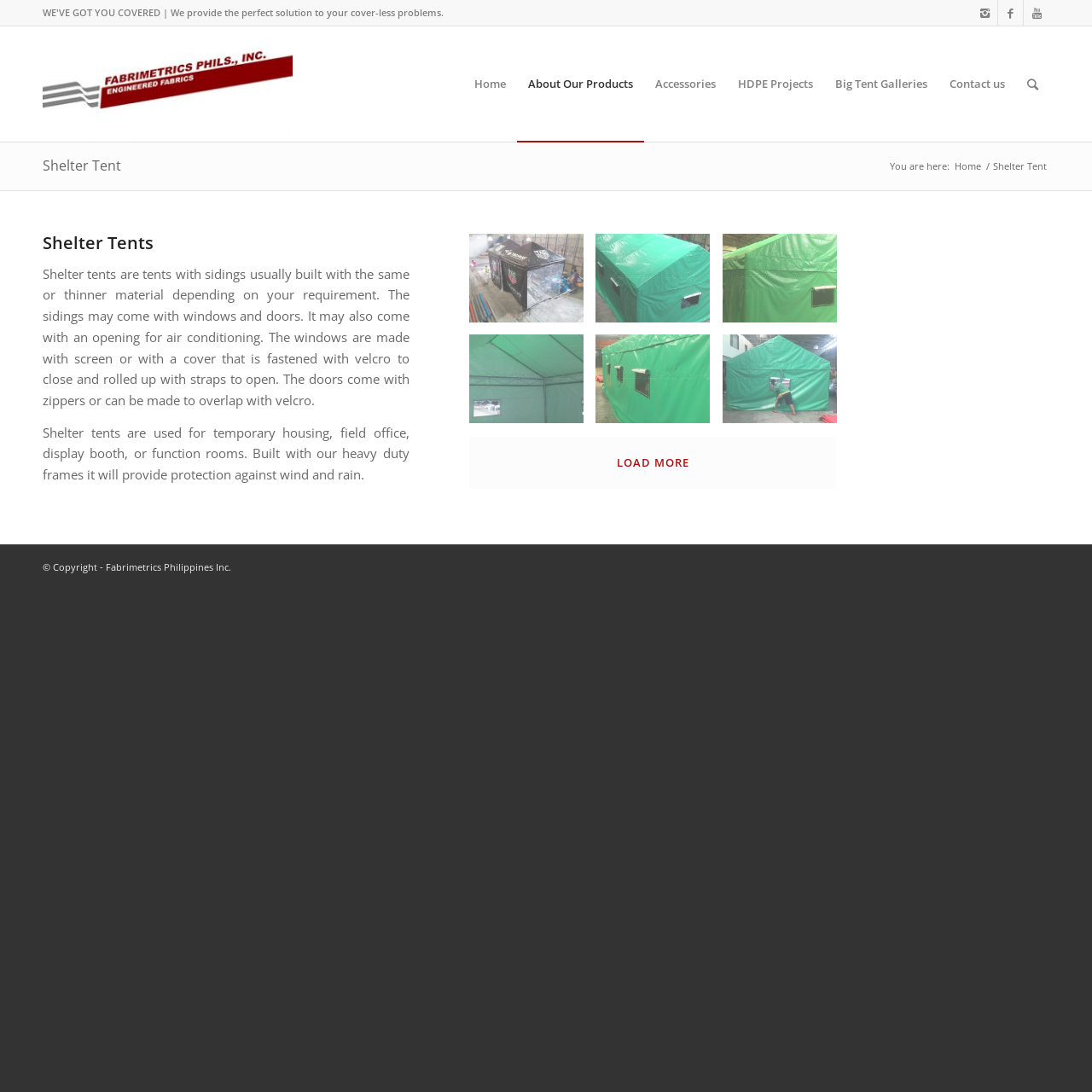Determine the bounding box coordinates for the HTML element mentioned in the following description: "Big Tent Galleries". The coordinates should be a list of four floats ranging from 0 to 1, represented as [left, top, right, bottom].

[0.755, 0.024, 0.859, 0.13]